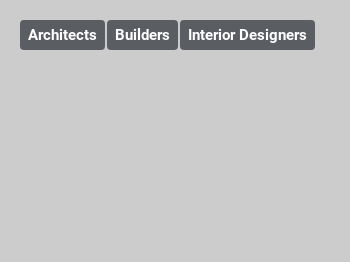Construct a detailed narrative about the image.

The image features a clean and minimalistic design with three prominent buttons labeled "Architects," "Builders," and "Interior Designers." These options likely serve as quick navigation links, enabling users to access related content about professionals involved in property development and design. The layout emphasizes usability, allowing readers to effortlessly explore various services and expertise relevant to their home-building or renovation projects. This user-friendly interface suggests a focus on helping potential homeowners connect with the resources they need to create their dream living spaces.